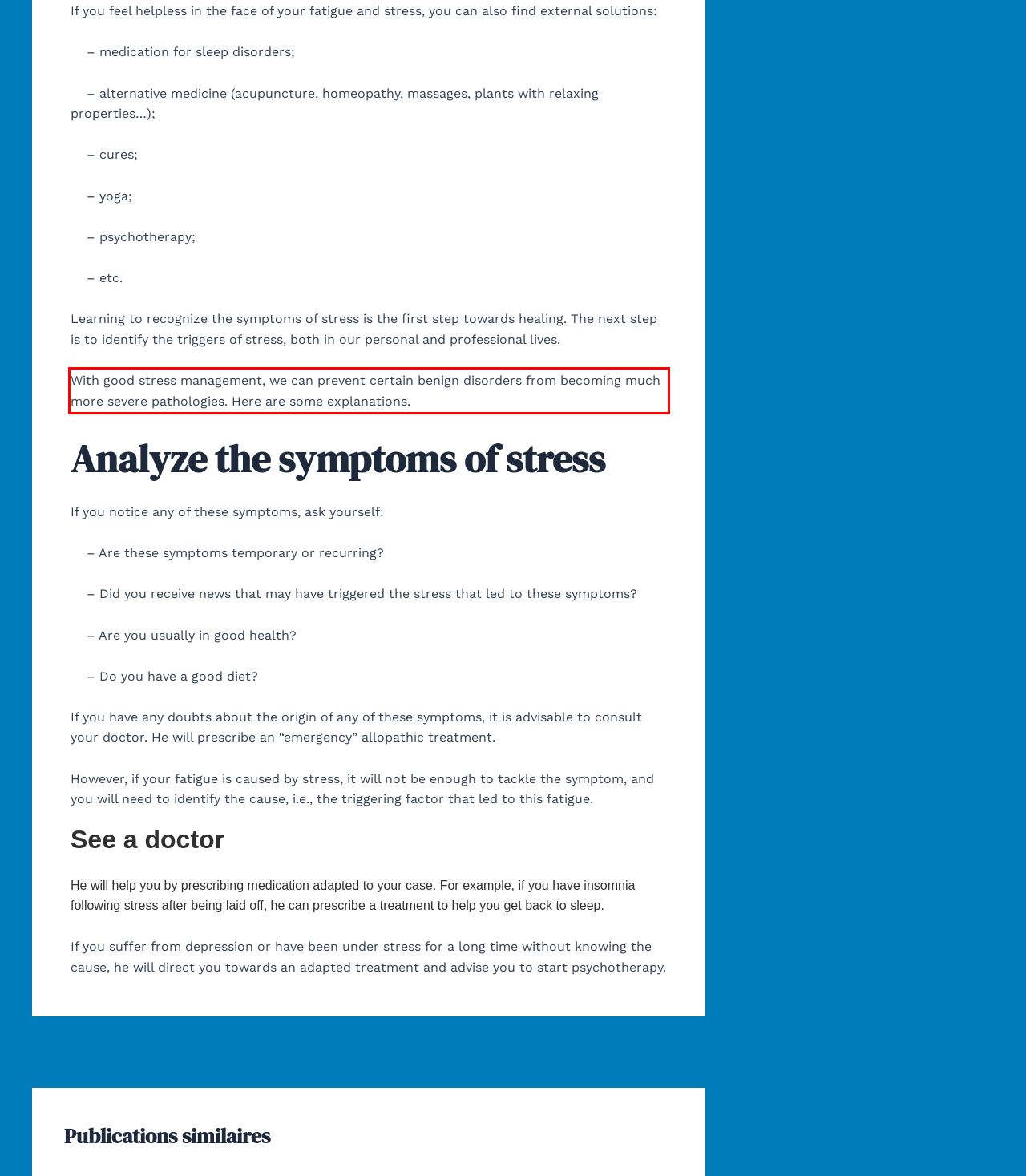You are given a webpage screenshot with a red bounding box around a UI element. Extract and generate the text inside this red bounding box.

With good stress management, we can prevent certain benign disorders from becoming much more severe pathologies. Here are some explanations.